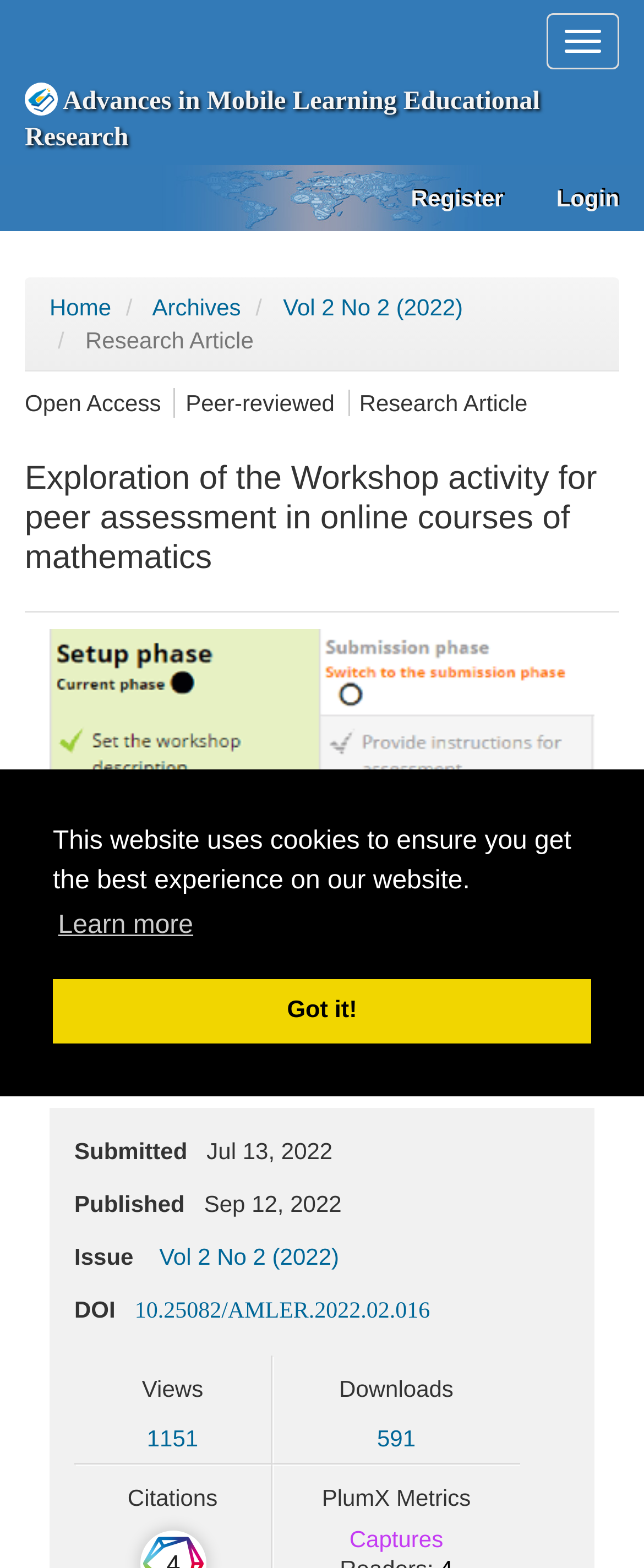What is the title of the research article?
Provide a fully detailed and comprehensive answer to the question.

I found the title of the research article by looking at the main heading of the article, which says 'Exploration of the Workshop activity for peer assessment in online courses of mathematics'.